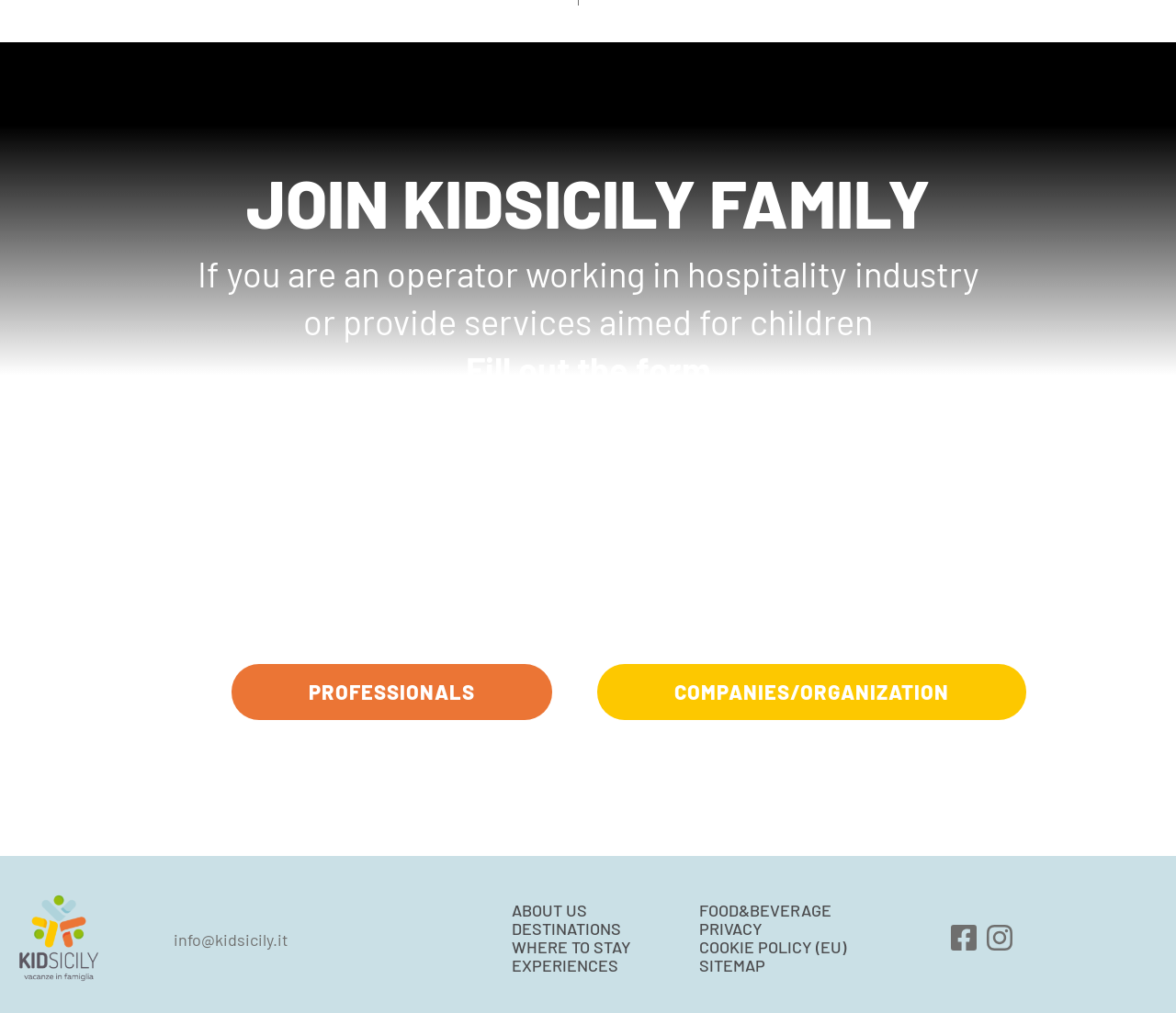What type of professionals can join the KidSicily family?
Relying on the image, give a concise answer in one word or a brief phrase.

Operators in hospitality industry